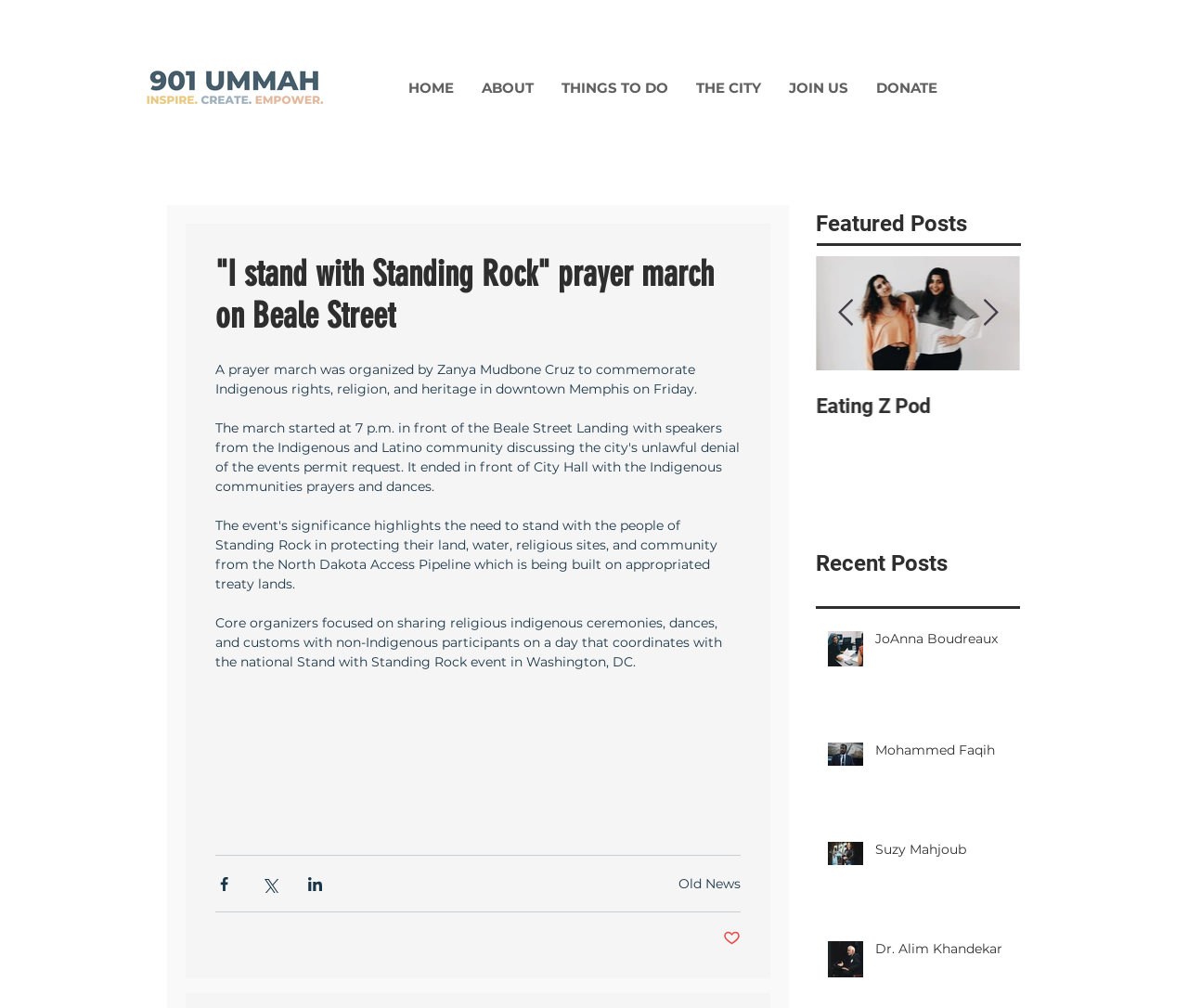Pinpoint the bounding box coordinates of the clickable element needed to complete the instruction: "subscribe to newsletter". The coordinates should be provided as four float numbers between 0 and 1: [left, top, right, bottom].

None